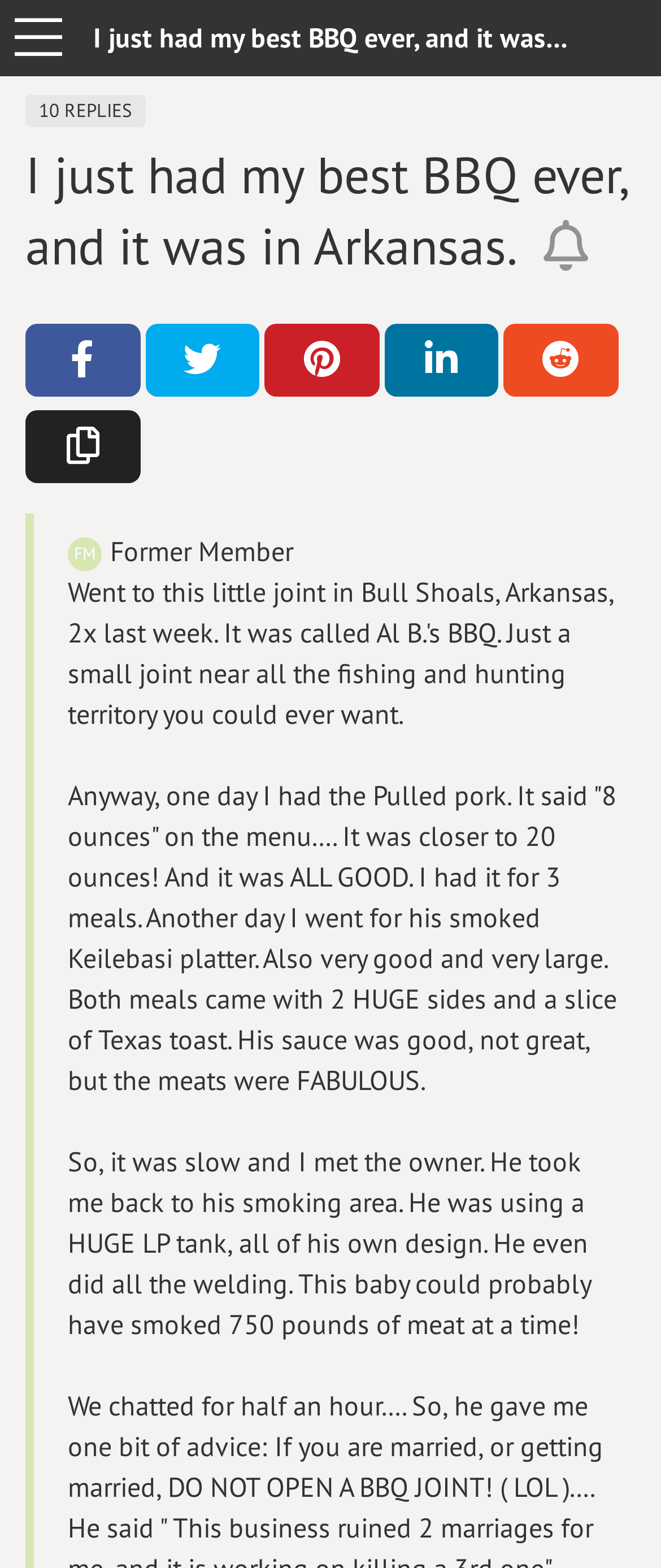Identify and provide the main heading of the webpage.

I just had my best BBQ ever, and it was in Arkansas. | Cookshack